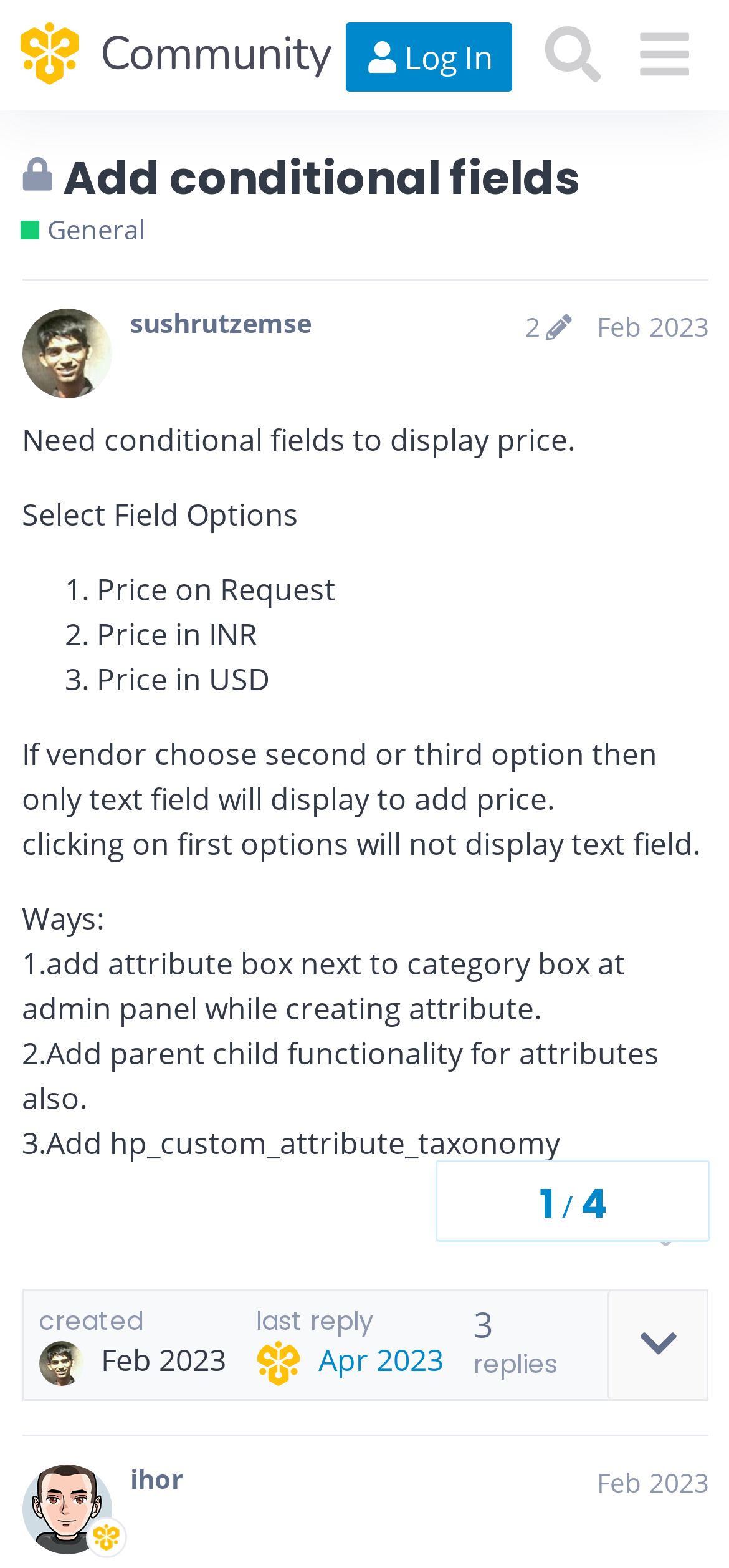Indicate the bounding box coordinates of the element that needs to be clicked to satisfy the following instruction: "Toggle the menu". The coordinates should be four float numbers between 0 and 1, i.e., [left, top, right, bottom].

None